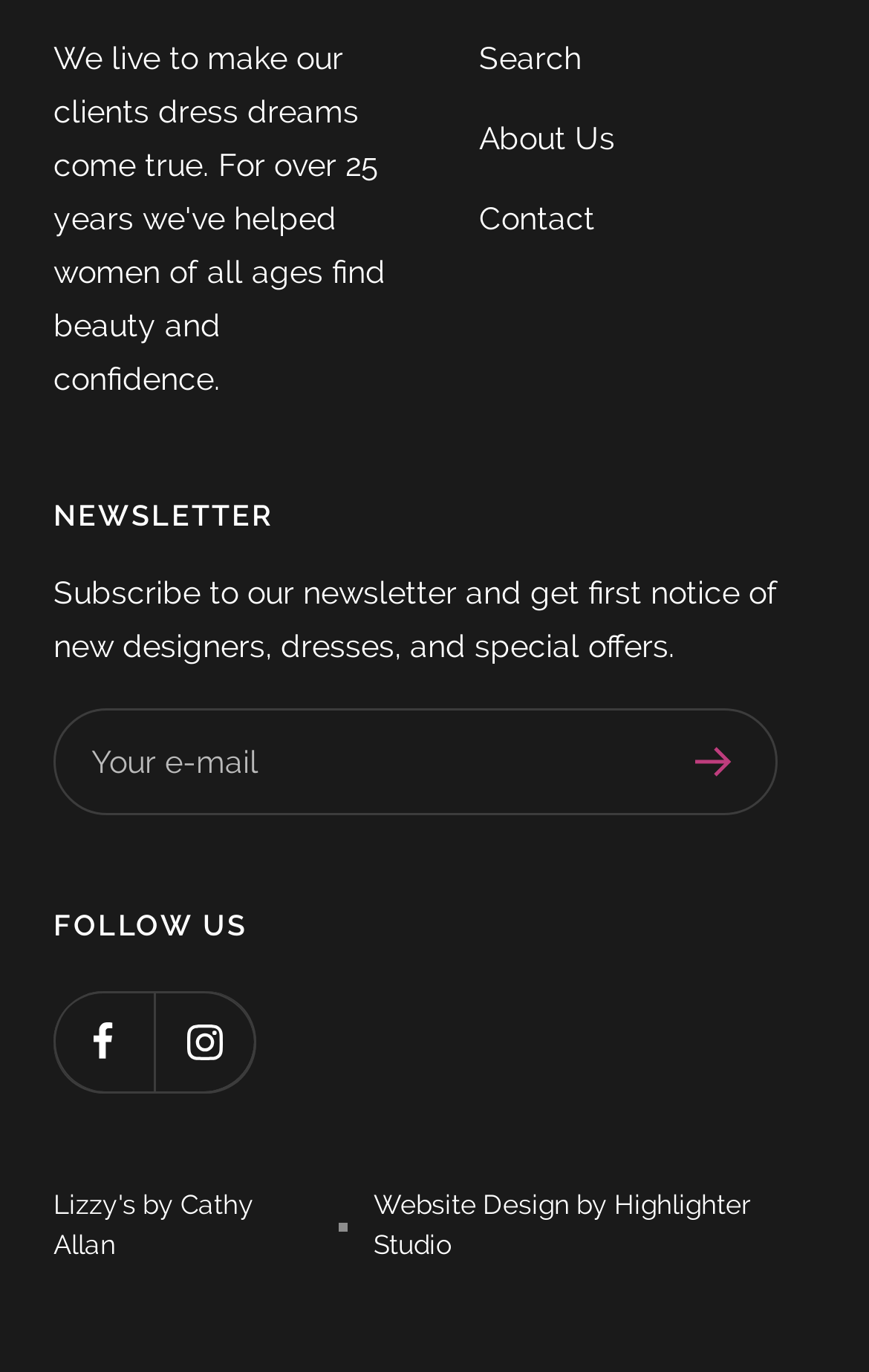Locate the bounding box of the user interface element based on this description: "About Us".

[0.551, 0.082, 0.708, 0.121]